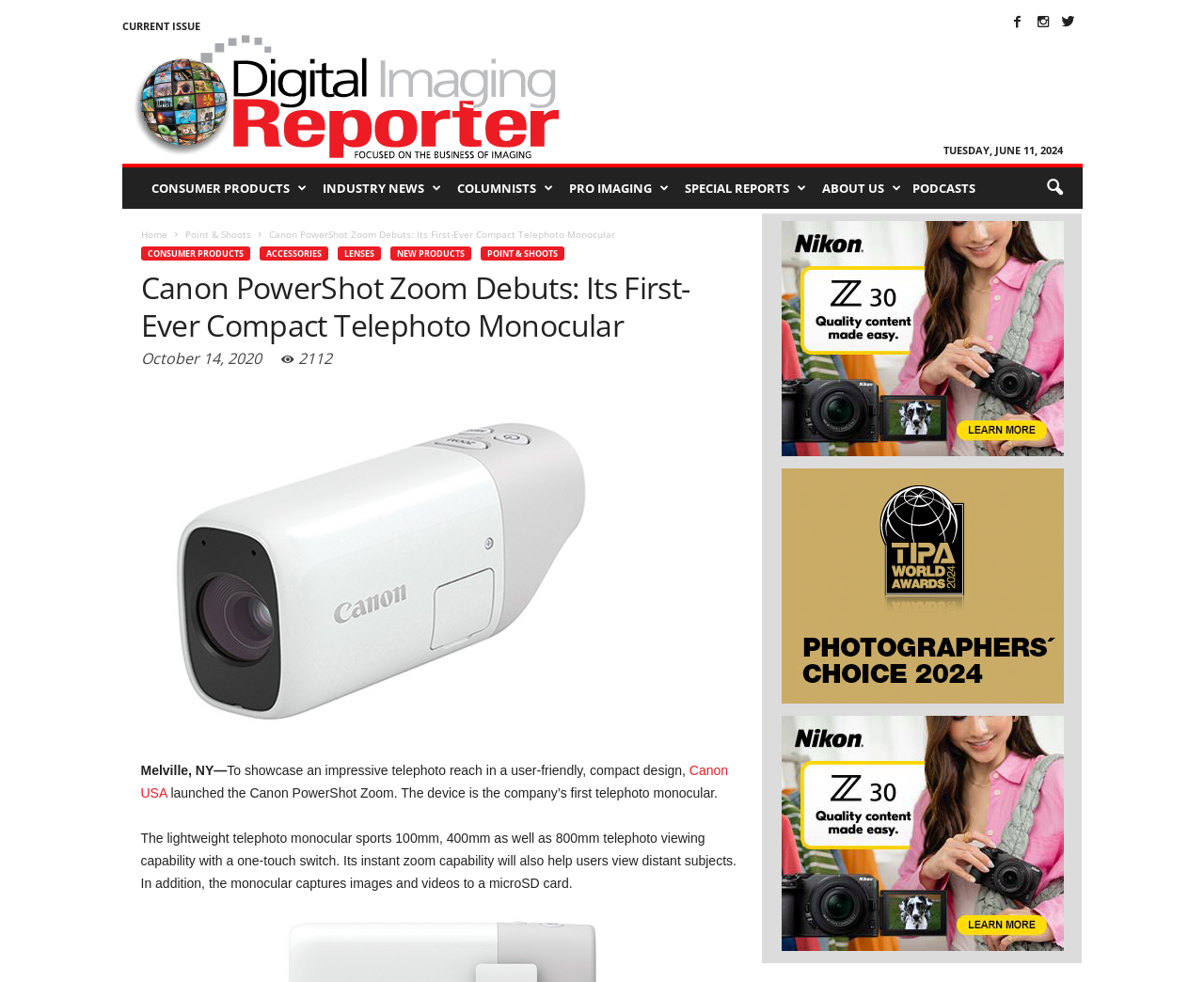What is the company that launched the Canon PowerShot Zoom?
Look at the image and respond with a one-word or short-phrase answer.

Canon USA